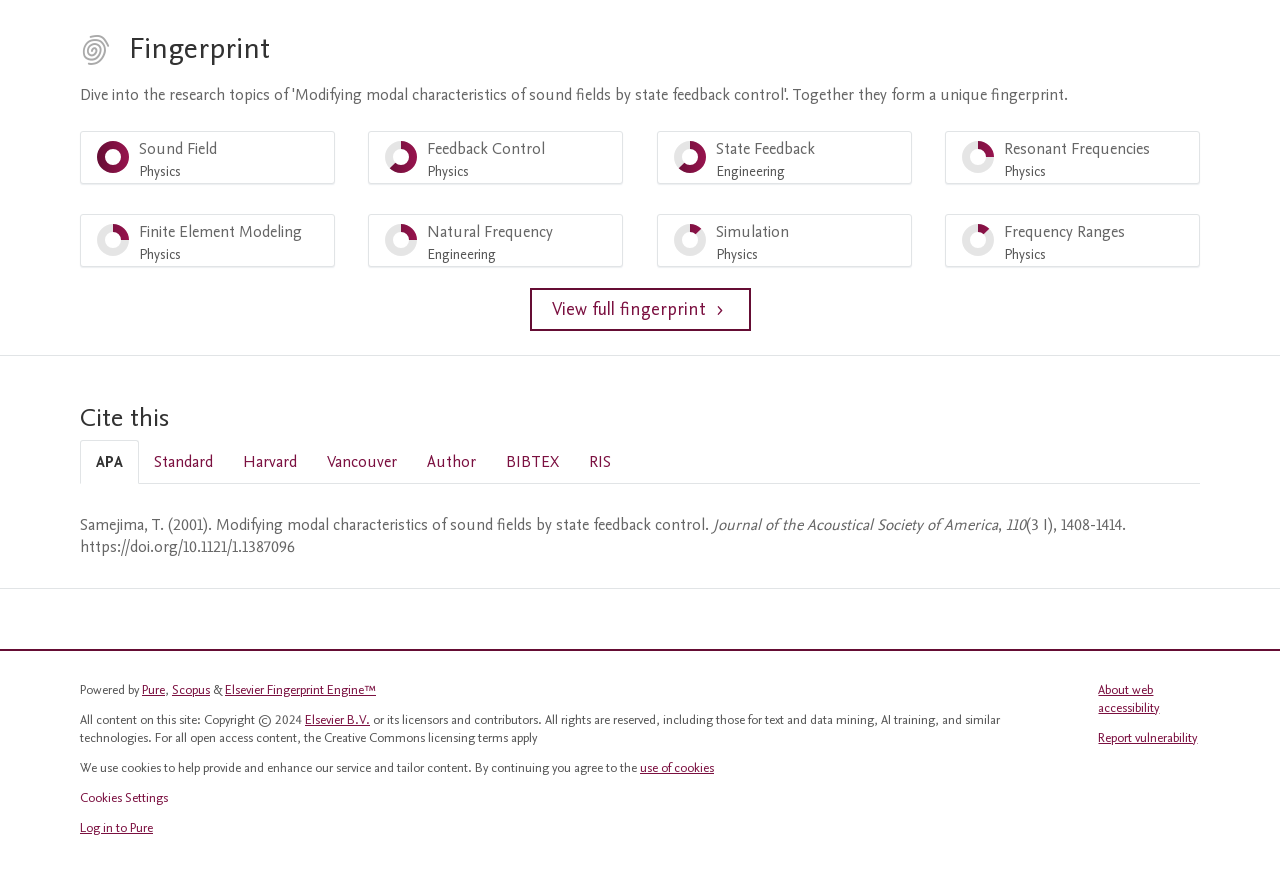Locate the bounding box of the UI element defined by this description: "Meals". The coordinates should be given as four float numbers between 0 and 1, formatted as [left, top, right, bottom].

None